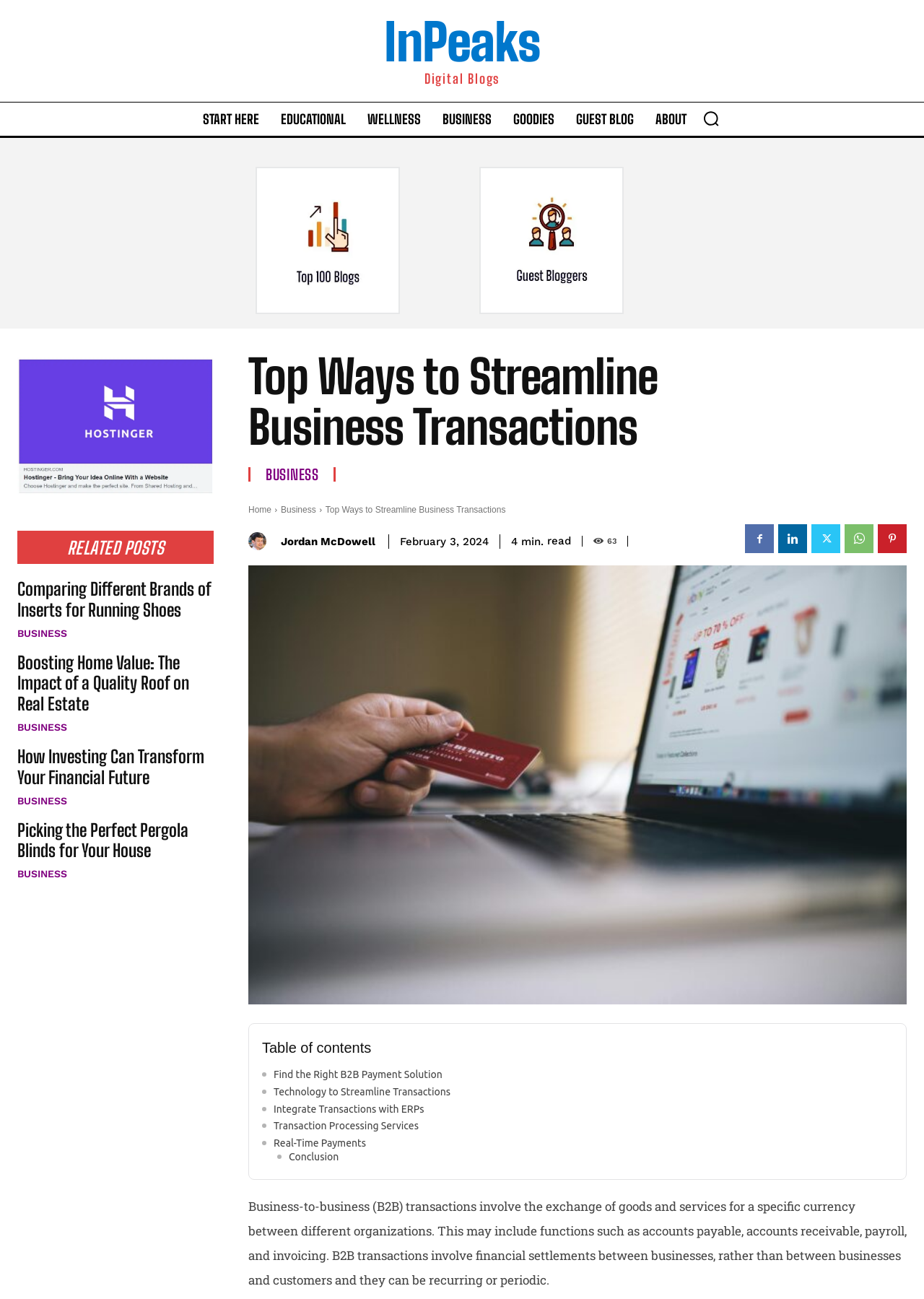Based on the image, provide a detailed and complete answer to the question: 
What is the purpose of the 'Search' button?

The 'Search' button is located at the top right corner of the webpage, and its purpose is to allow users to search for specific content within the website, likely including articles, blog posts, or other resources.